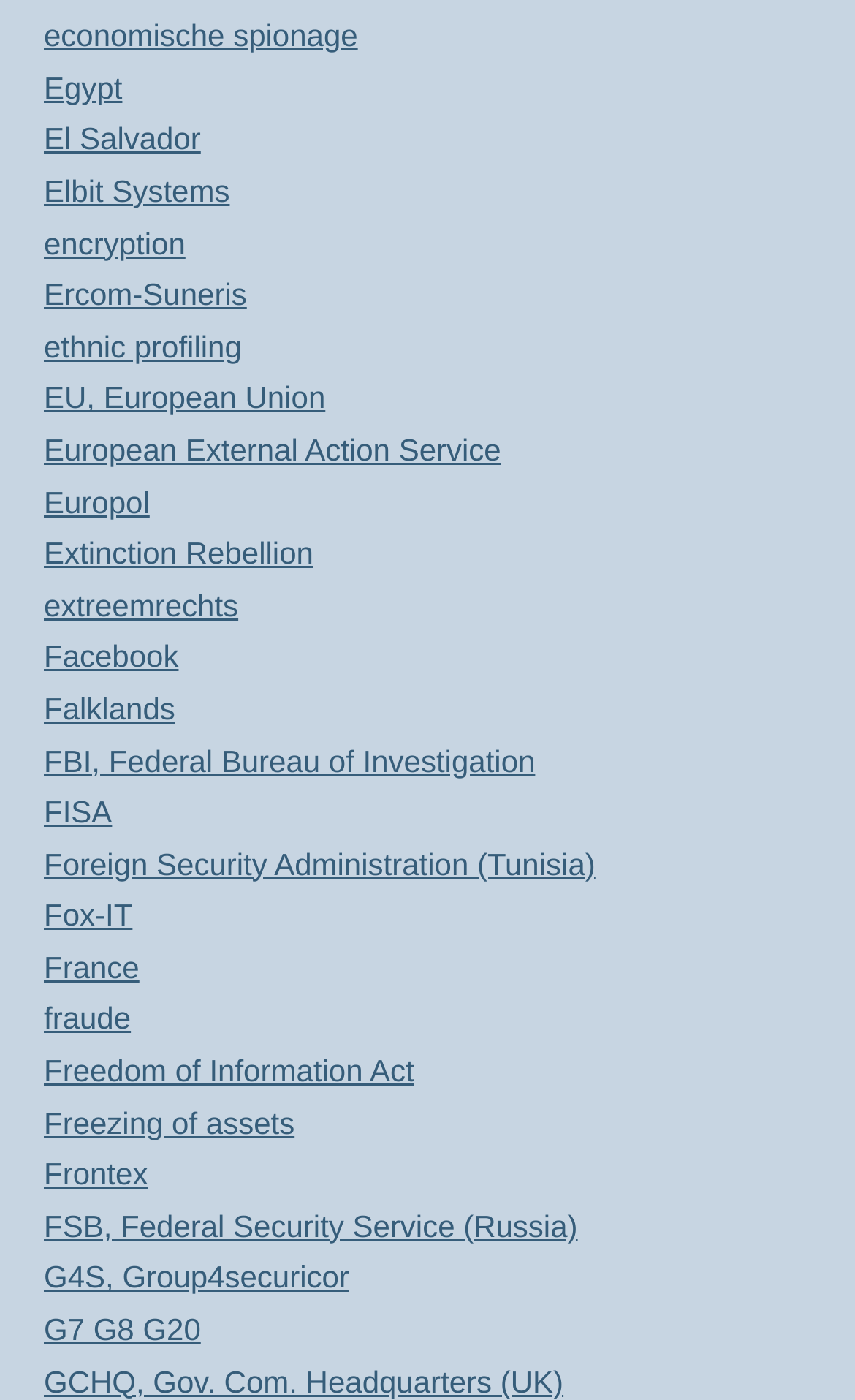Please identify the bounding box coordinates of the element's region that I should click in order to complete the following instruction: "Go to the Facebook page". The bounding box coordinates consist of four float numbers between 0 and 1, i.e., [left, top, right, bottom].

[0.051, 0.456, 0.209, 0.481]